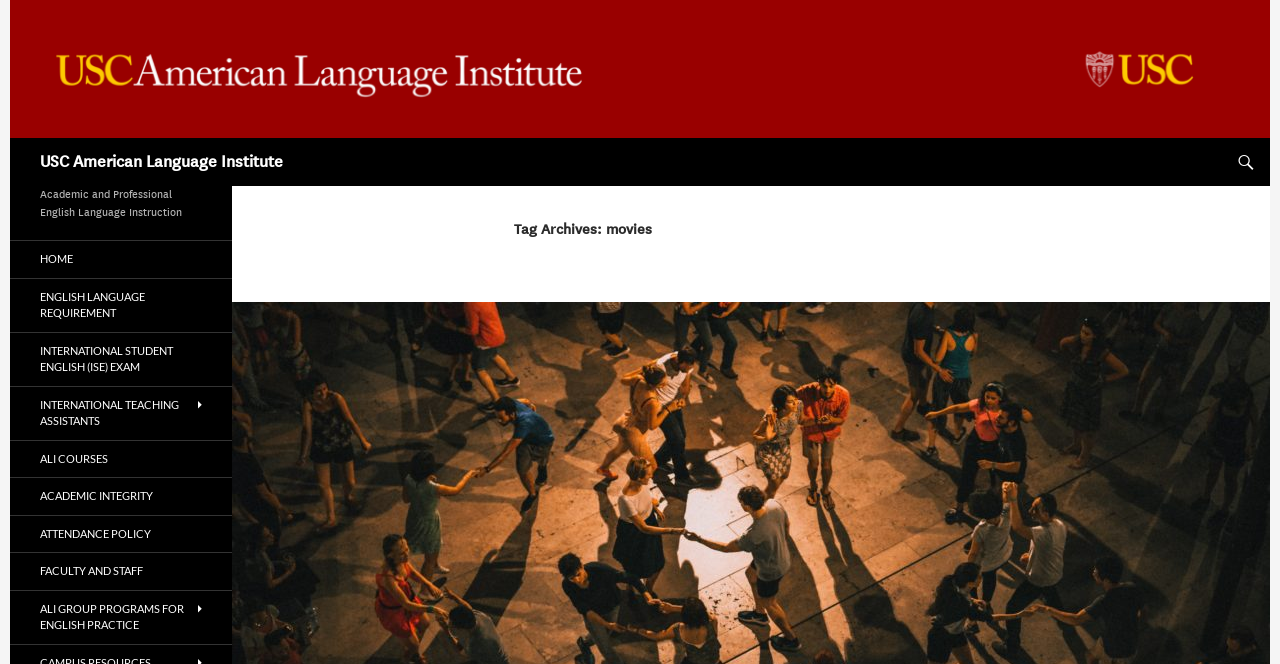Find the bounding box coordinates corresponding to the UI element with the description: "USC American Language Institute". The coordinates should be formatted as [left, top, right, bottom], with values as floats between 0 and 1.

[0.031, 0.208, 0.221, 0.281]